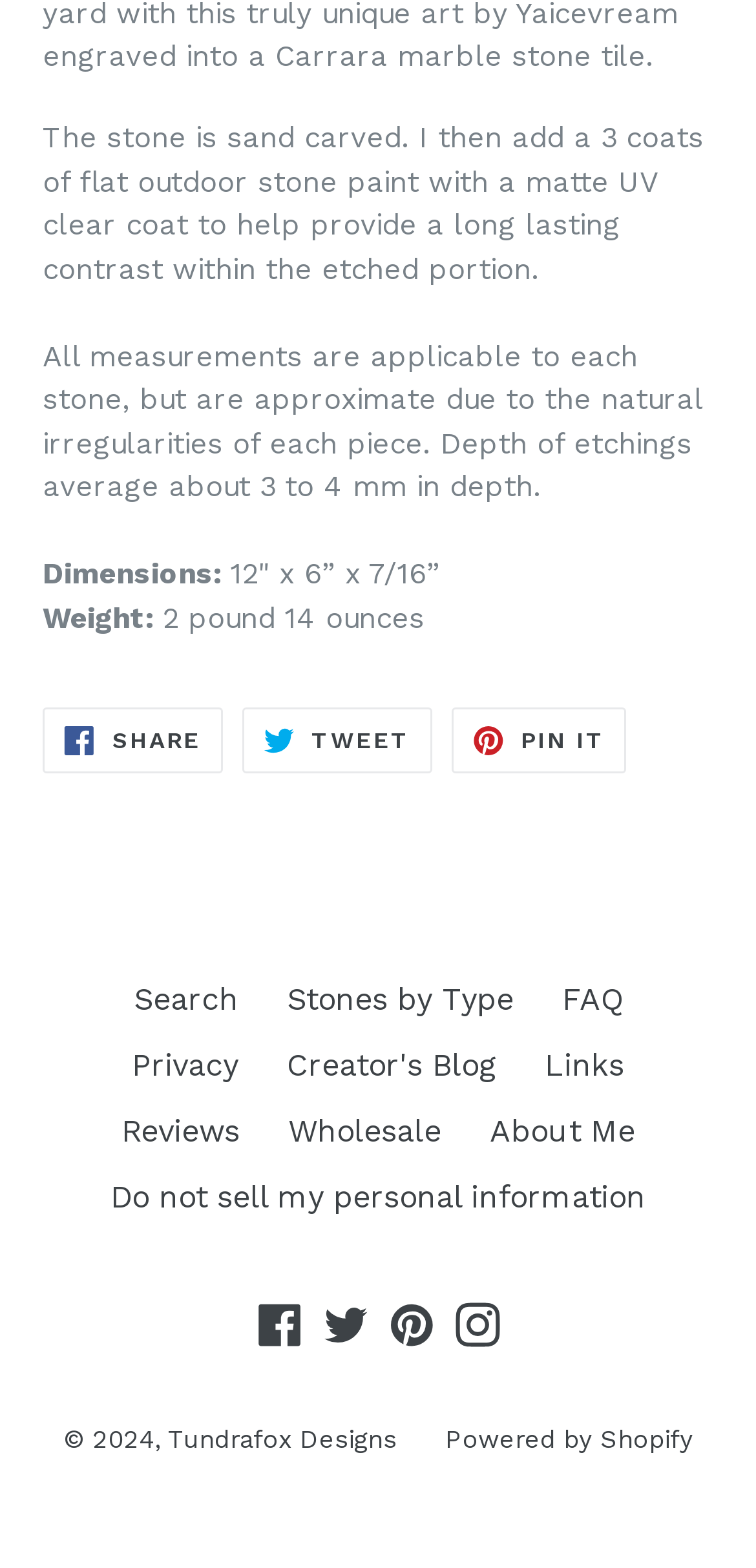Please answer the following question using a single word or phrase: 
What is the average depth of etchings?

3 to 4 mm